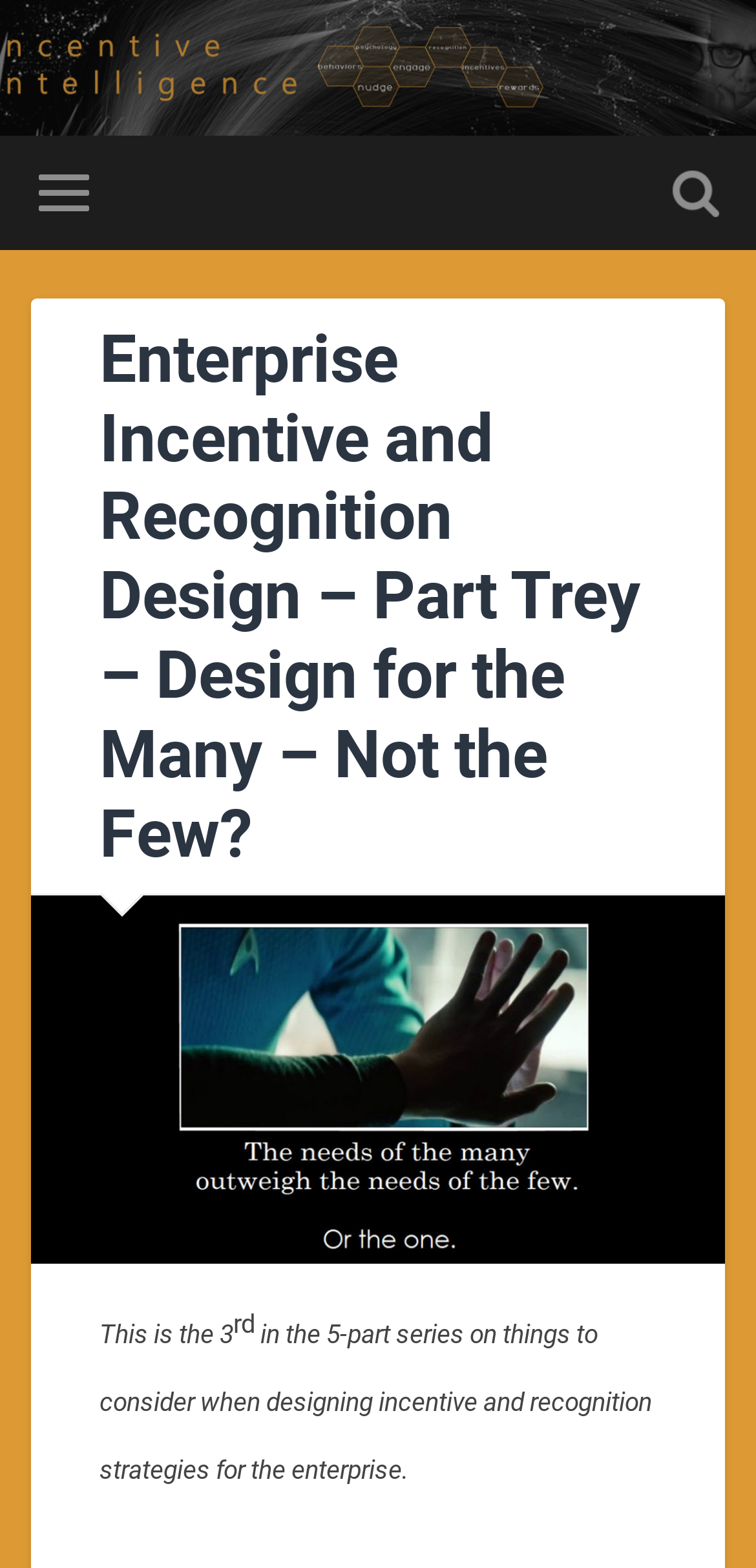Given the element description Toggle search field, identify the bounding box coordinates for the UI element on the webpage screenshot. The format should be (top-left x, top-left y, bottom-right x, bottom-right y), with values between 0 and 1.

[0.888, 0.087, 0.95, 0.159]